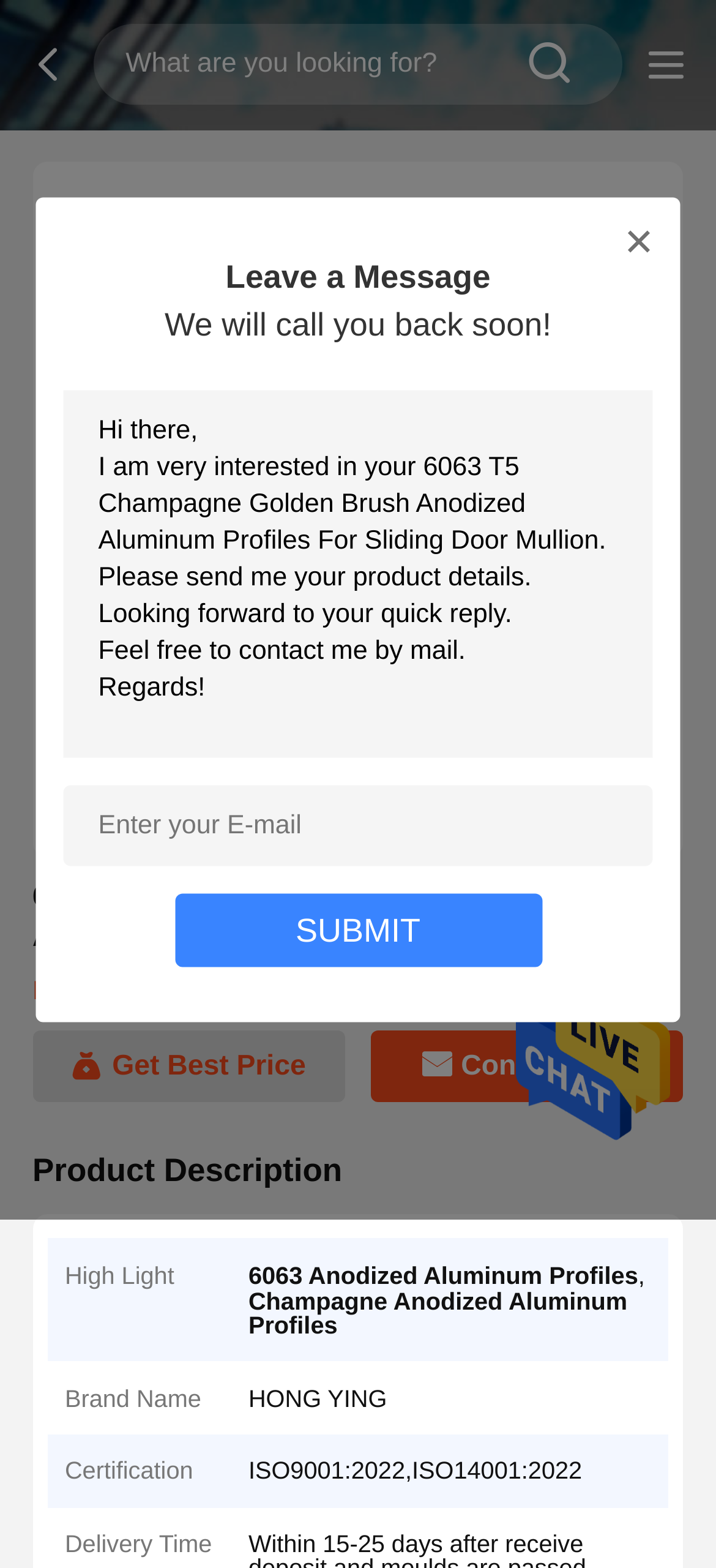Please find the bounding box coordinates (top-left x, top-left y, bottom-right x, bottom-right y) in the screenshot for the UI element described as follows: Get Best Price

[0.045, 0.657, 0.482, 0.703]